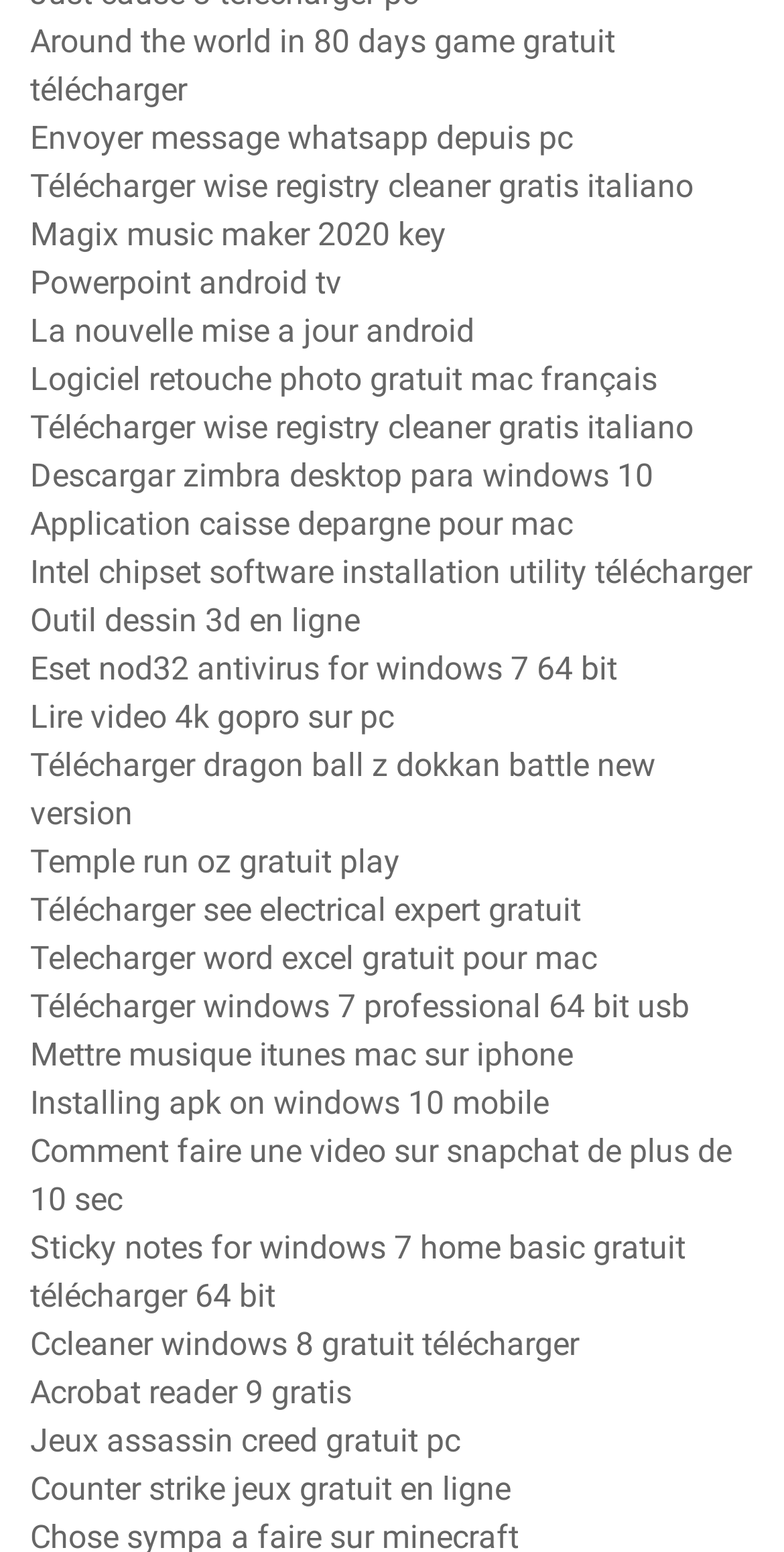Could you provide the bounding box coordinates for the portion of the screen to click to complete this instruction: "Get Magix music maker 2020 key"?

[0.038, 0.139, 0.569, 0.163]